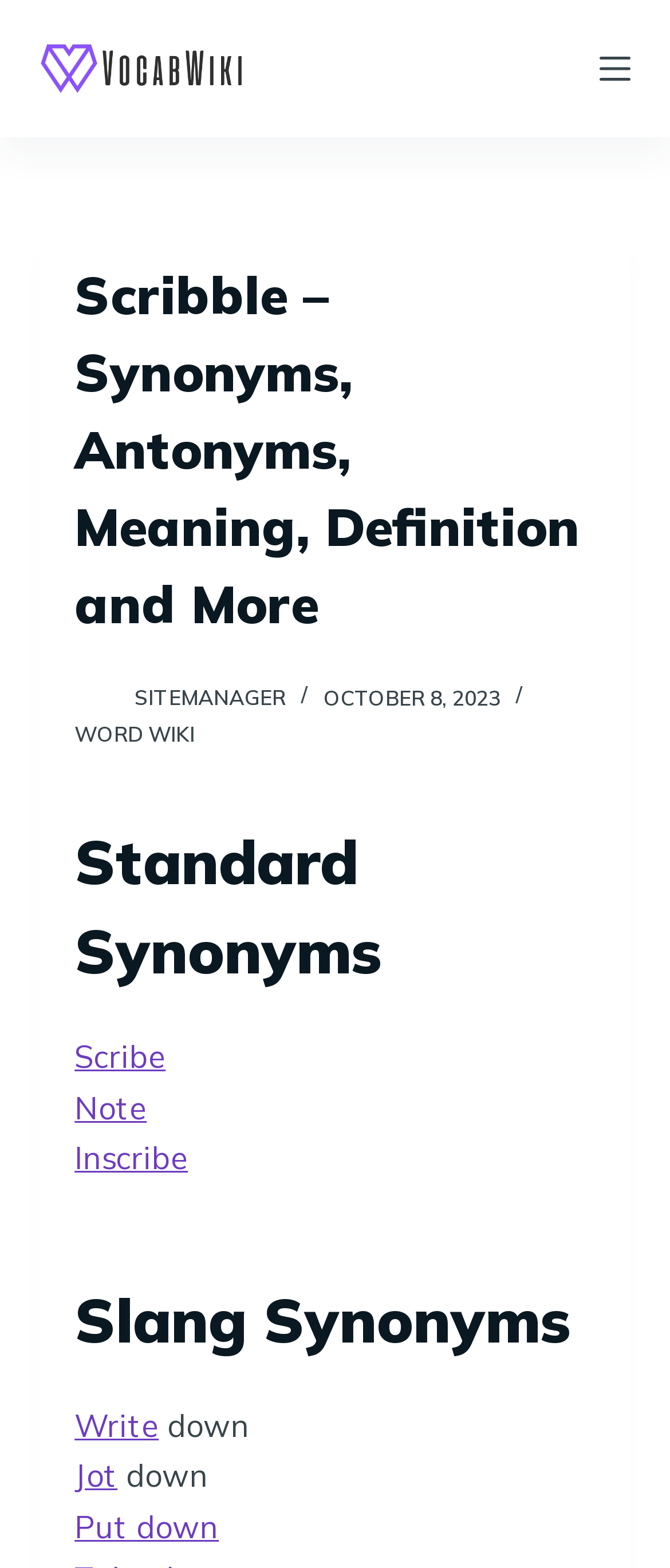What is the last synonym listed?
Answer the question with a single word or phrase derived from the image.

Put down